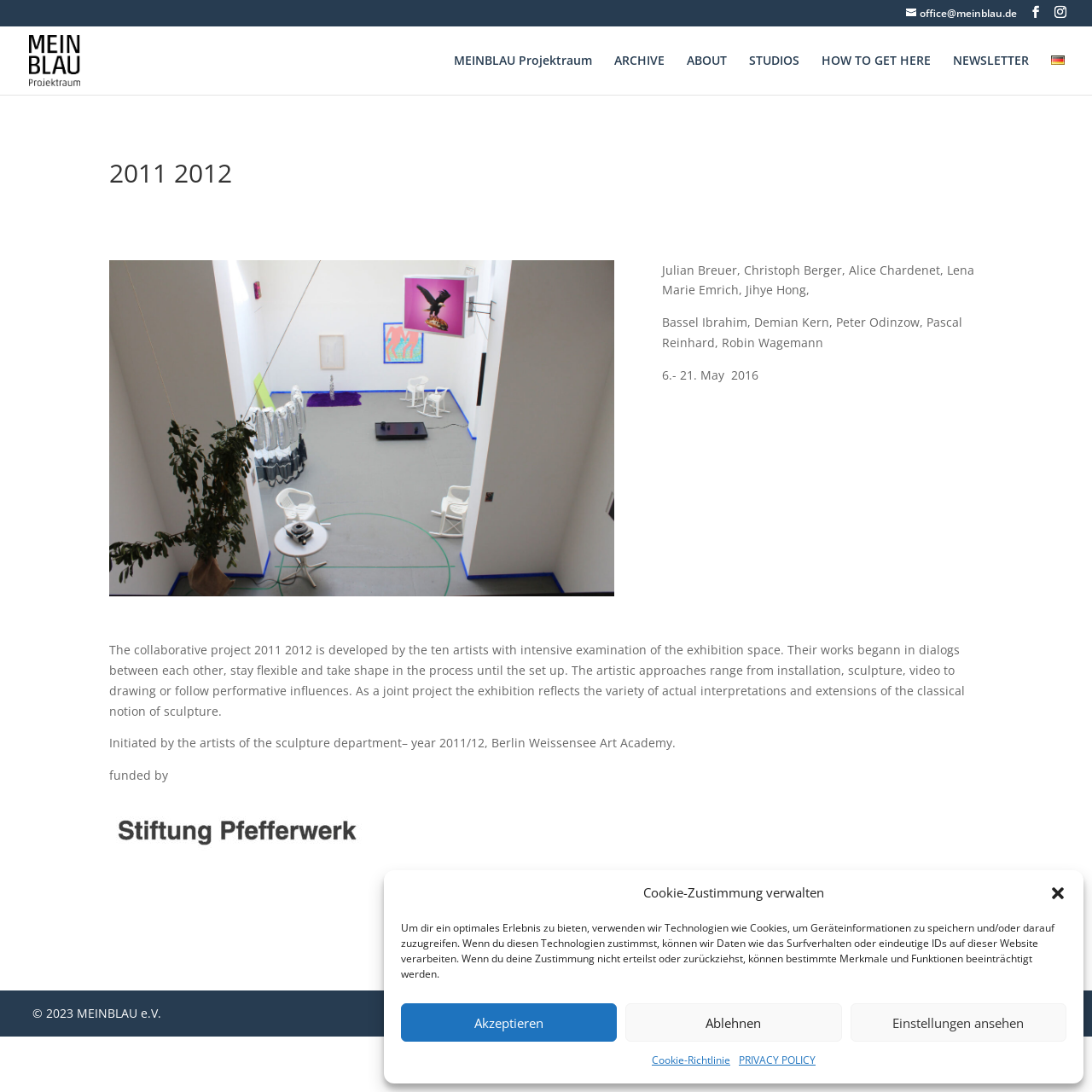Please find the bounding box for the following UI element description. Provide the coordinates in (top-left x, top-left y, bottom-right x, bottom-right y) format, with values between 0 and 1: Ablehnen

[0.573, 0.919, 0.771, 0.954]